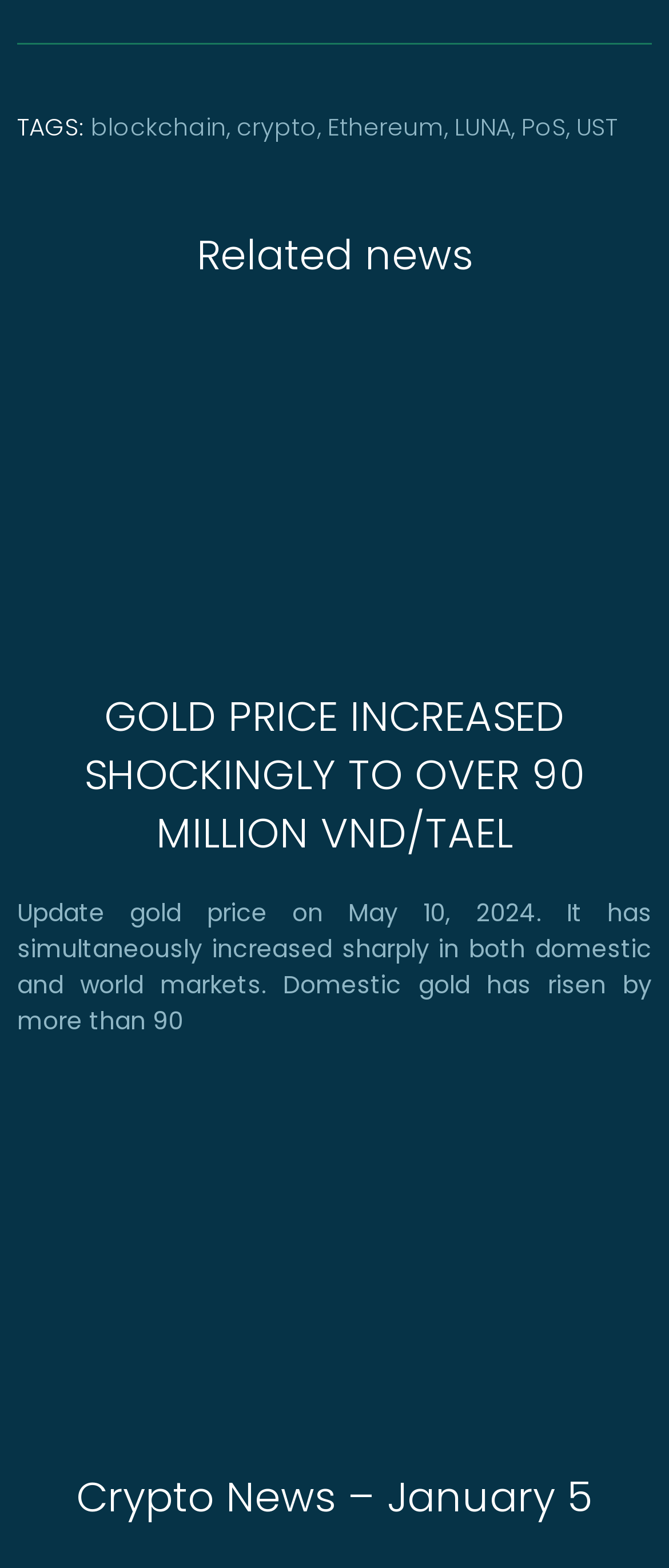Please identify the bounding box coordinates for the region that you need to click to follow this instruction: "Read the article 'GOLD PRICE INCREASED SHOCKINGLY TO OVER 90 MILLION VND/TAEL'".

[0.126, 0.439, 0.874, 0.549]